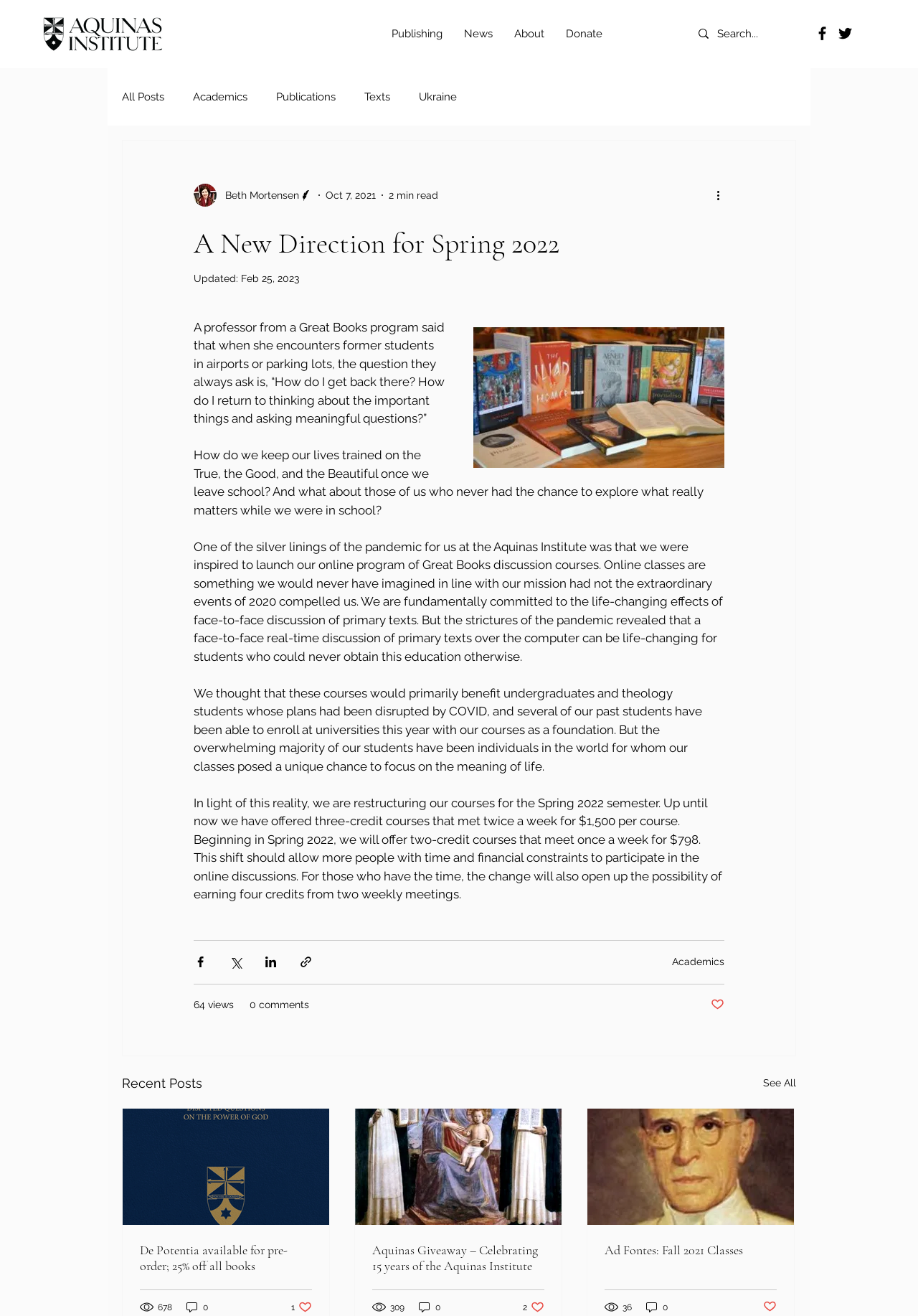Find the bounding box coordinates of the clickable area that will achieve the following instruction: "Read the article".

[0.133, 0.106, 0.867, 0.802]